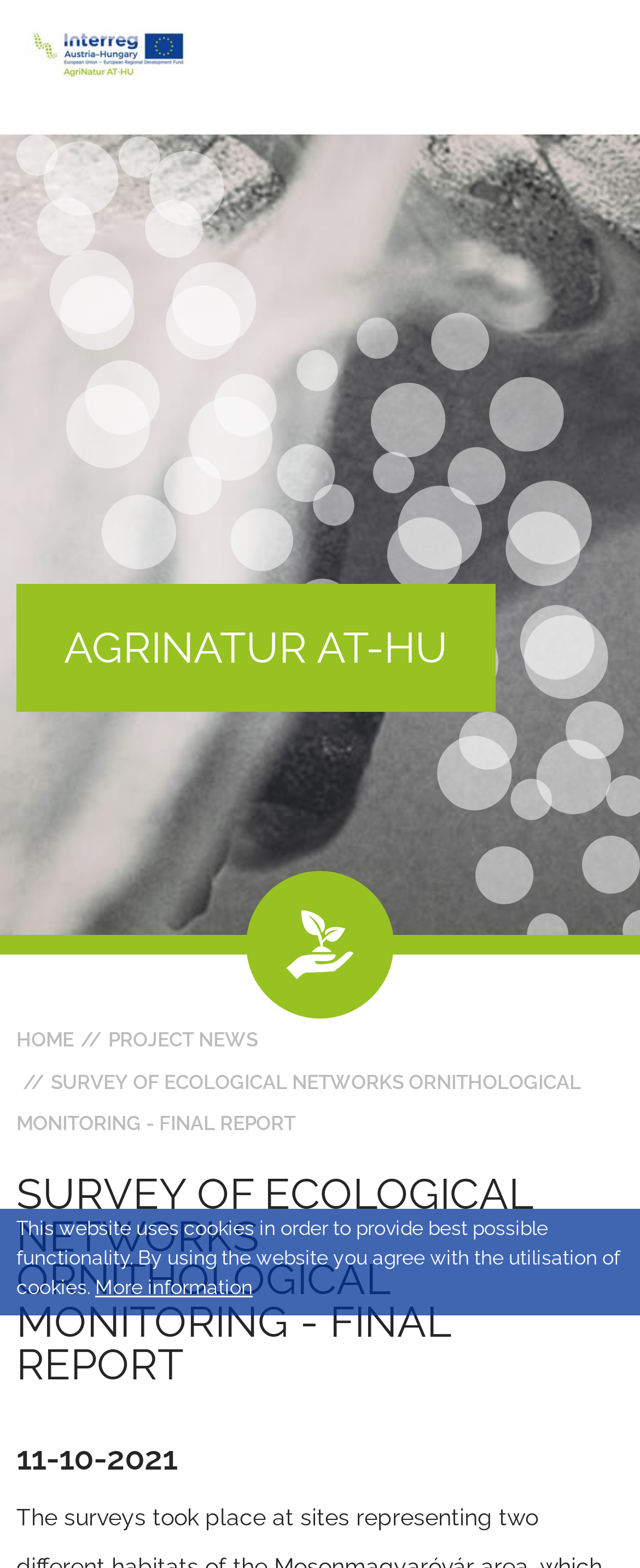Please determine the bounding box coordinates for the UI element described as: "Home".

[0.026, 0.651, 0.115, 0.678]